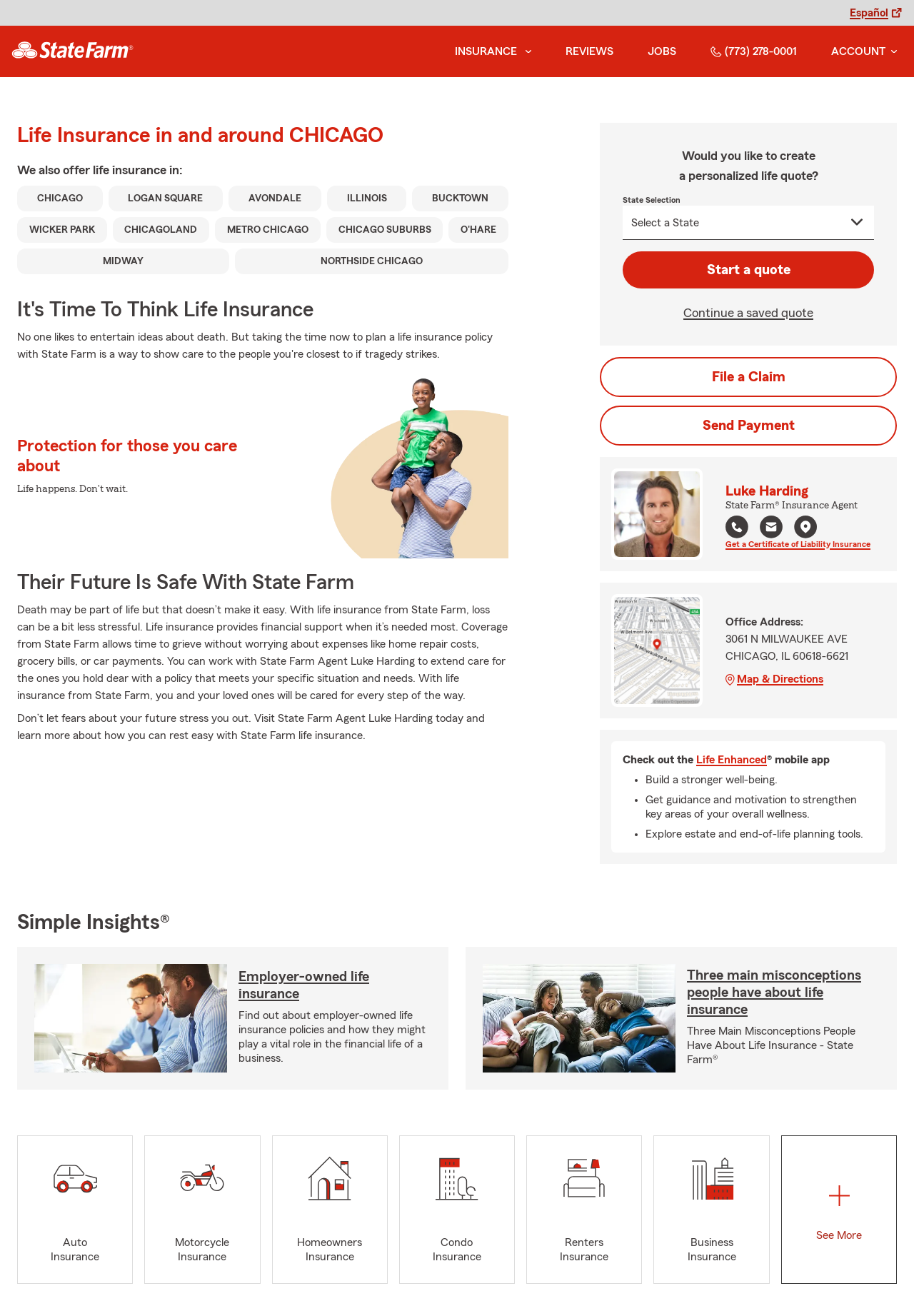Determine the bounding box coordinates of the section I need to click to execute the following instruction: "View office location on map". Provide the coordinates as four float numbers between 0 and 1, i.e., [left, top, right, bottom].

[0.869, 0.391, 0.894, 0.412]